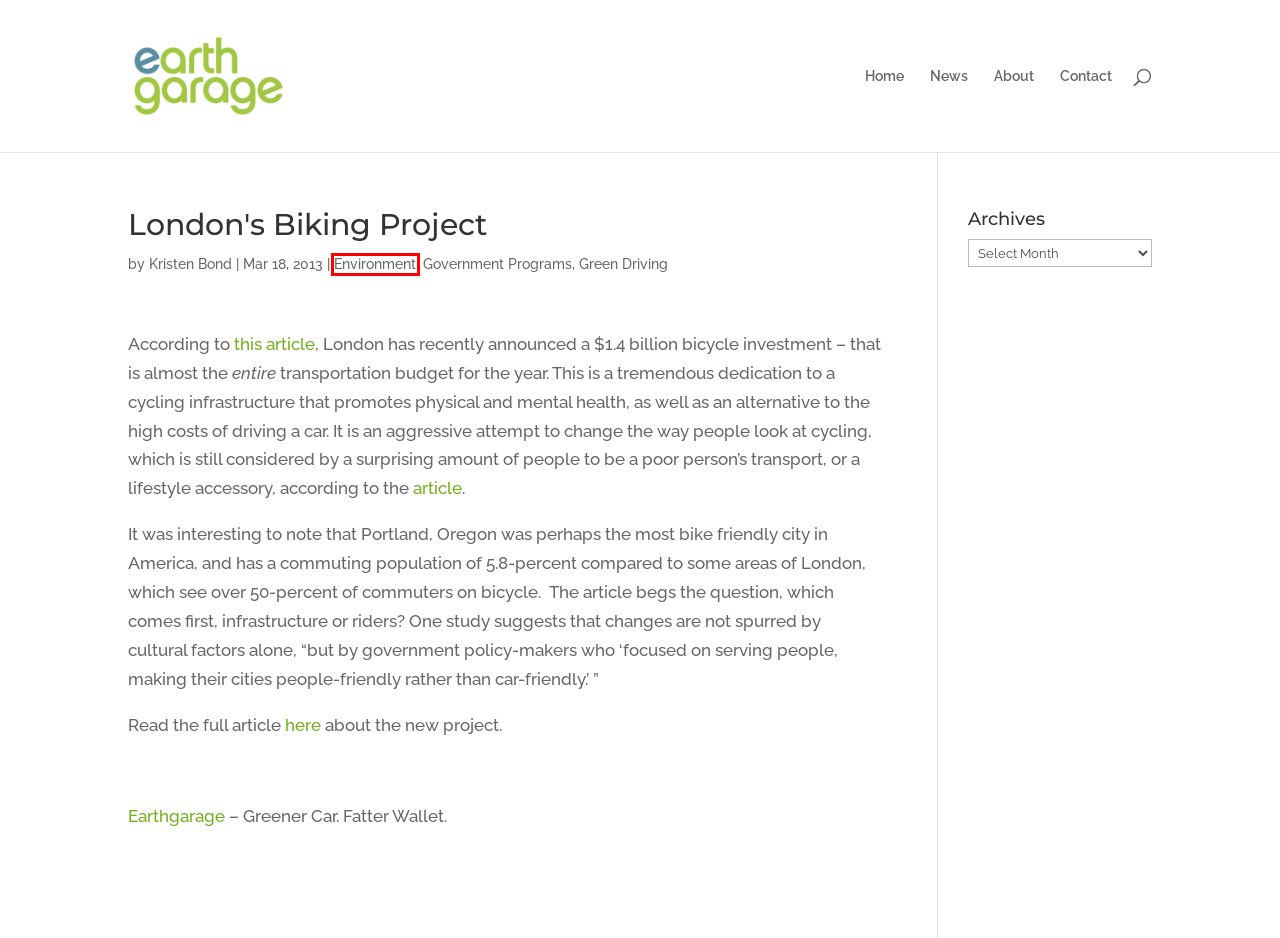You have received a screenshot of a webpage with a red bounding box indicating a UI element. Please determine the most fitting webpage description that matches the new webpage after clicking on the indicated element. The choices are:
A. Kristen Bond, Author at Earthgarage.com
B. Home - Earthgarage.com
C. Terms of Use - Earthgarage.com
D. Government Programs Archives - Earthgarage.com
E. Privacy Policy - Earthgarage.com
F. Blog - Earthgarage.com
G. Environment Archives - Earthgarage.com
H. Green Driving Archives - Earthgarage.com

G